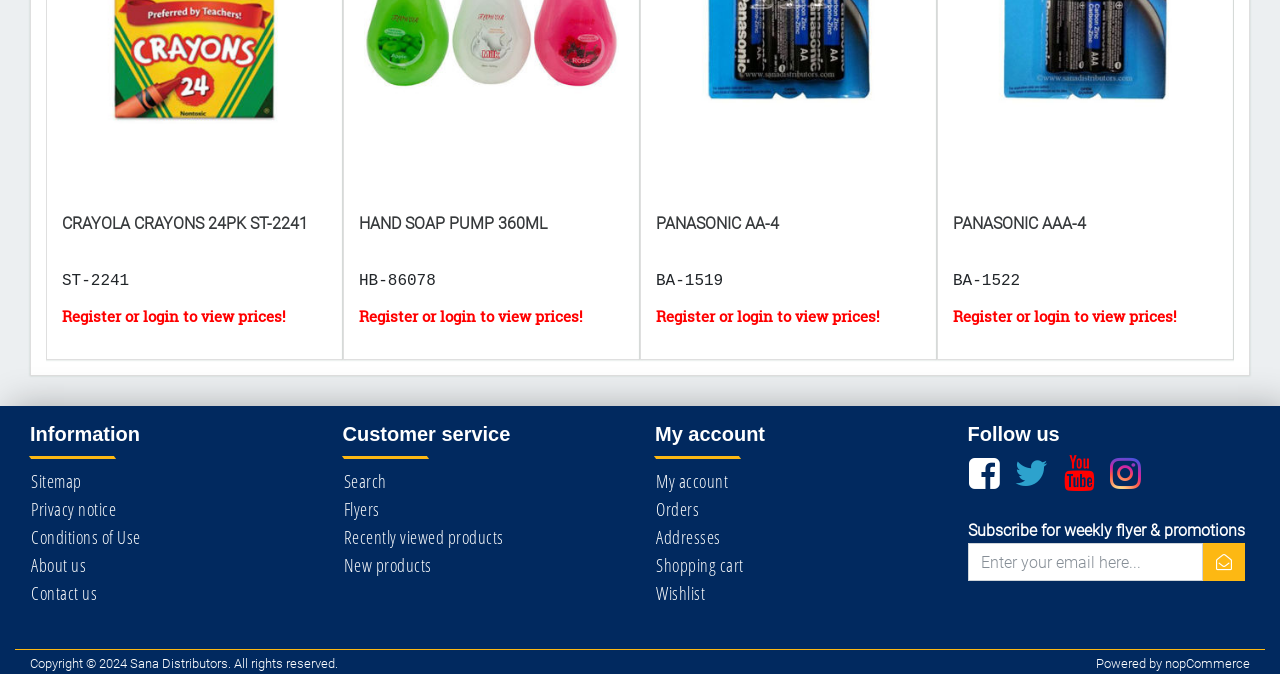Refer to the image and provide an in-depth answer to the question: 
How many links are under the 'Customer service' heading?

Under the 'Customer service' heading, there are five links: 'Search', 'Flyers', 'Recently viewed products', 'New products', and 'Contact us'.